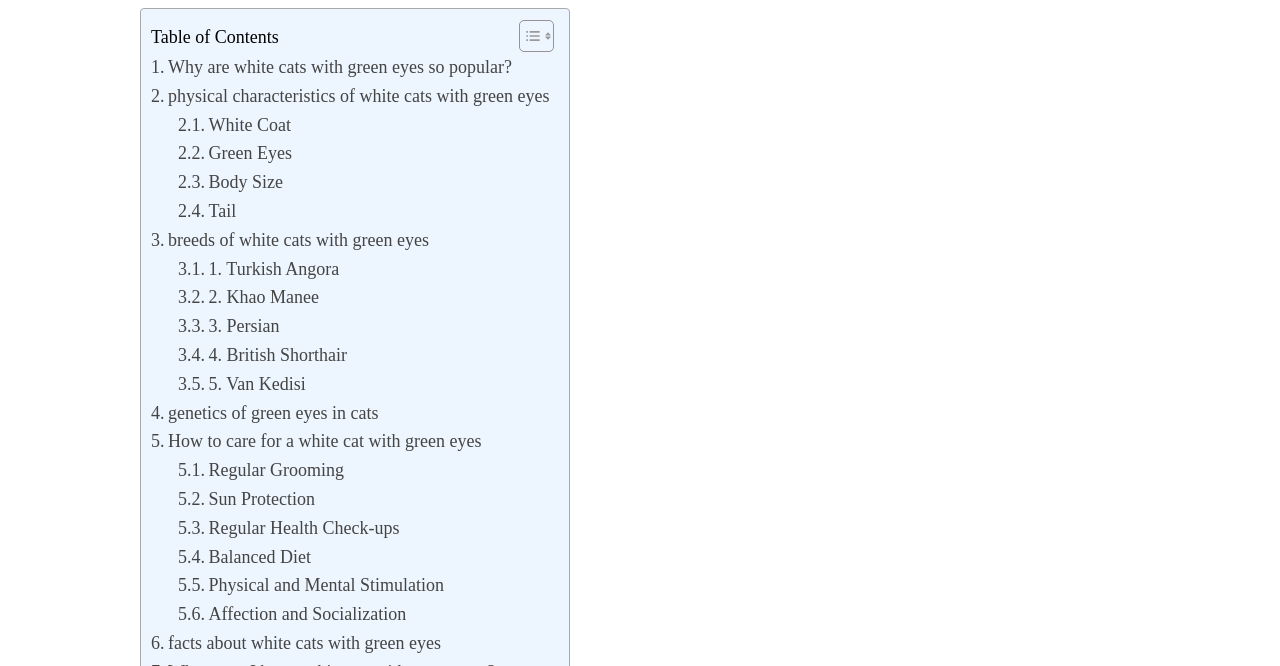What is the last fact about white cats with green eyes mentioned?
Based on the screenshot, answer the question with a single word or phrase.

Unknown